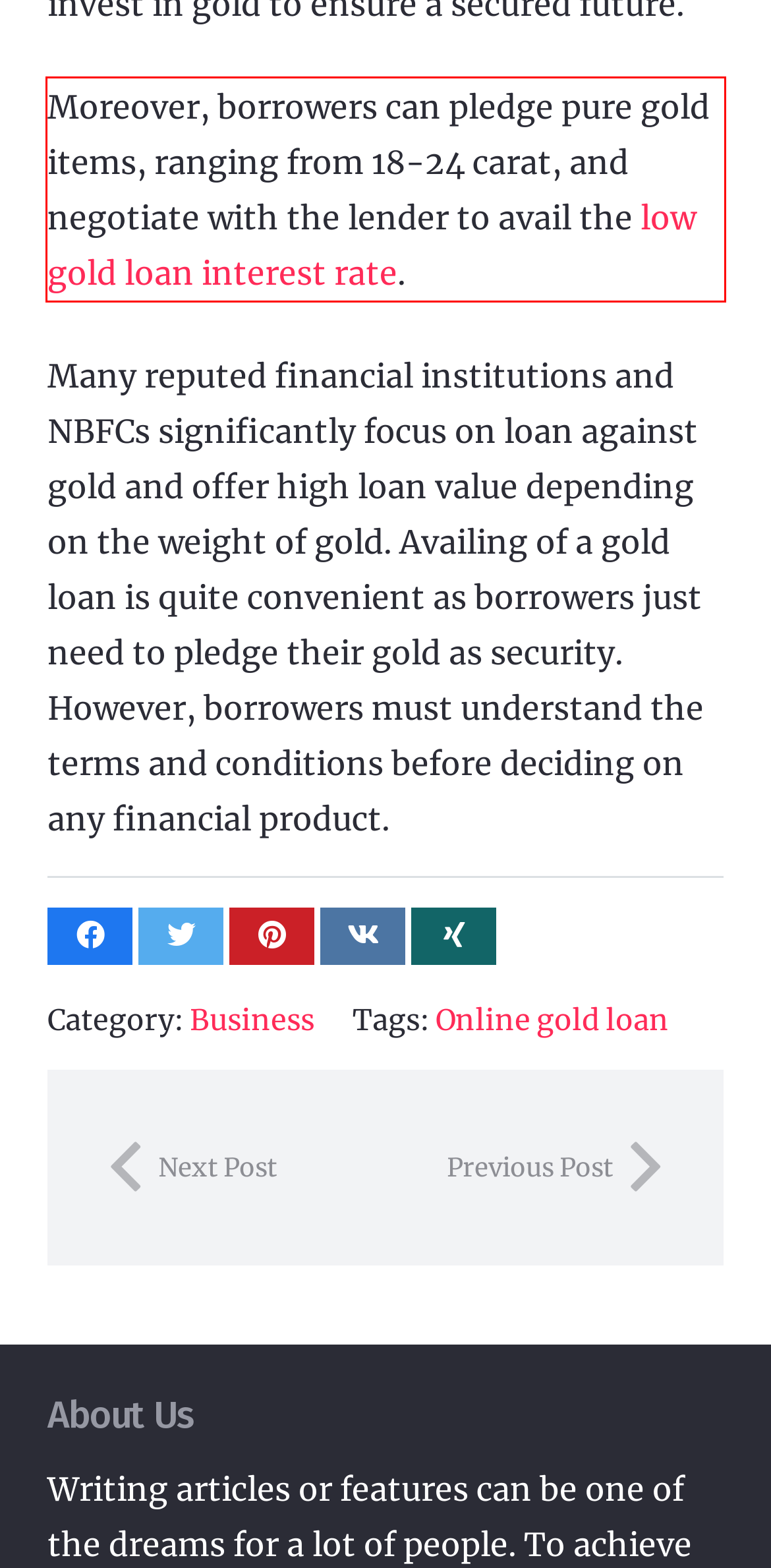Please look at the webpage screenshot and extract the text enclosed by the red bounding box.

Moreover, borrowers can pledge pure gold items, ranging from 18-24 carat, and negotiate with the lender to avail the low gold loan interest rate.